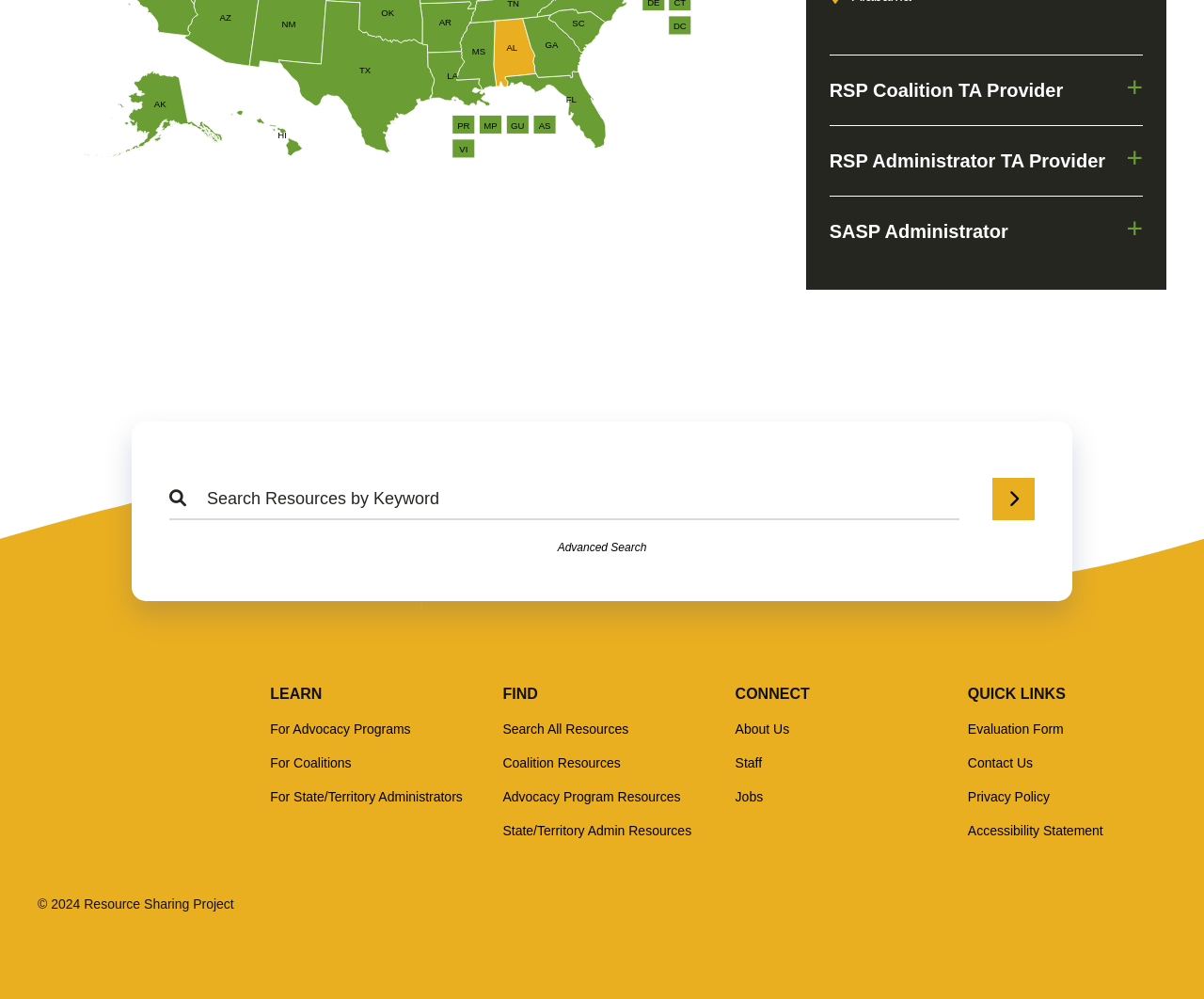Determine the coordinates of the bounding box that should be clicked to complete the instruction: "Click Search". The coordinates should be represented by four float numbers between 0 and 1: [left, top, right, bottom].

[0.824, 0.478, 0.859, 0.521]